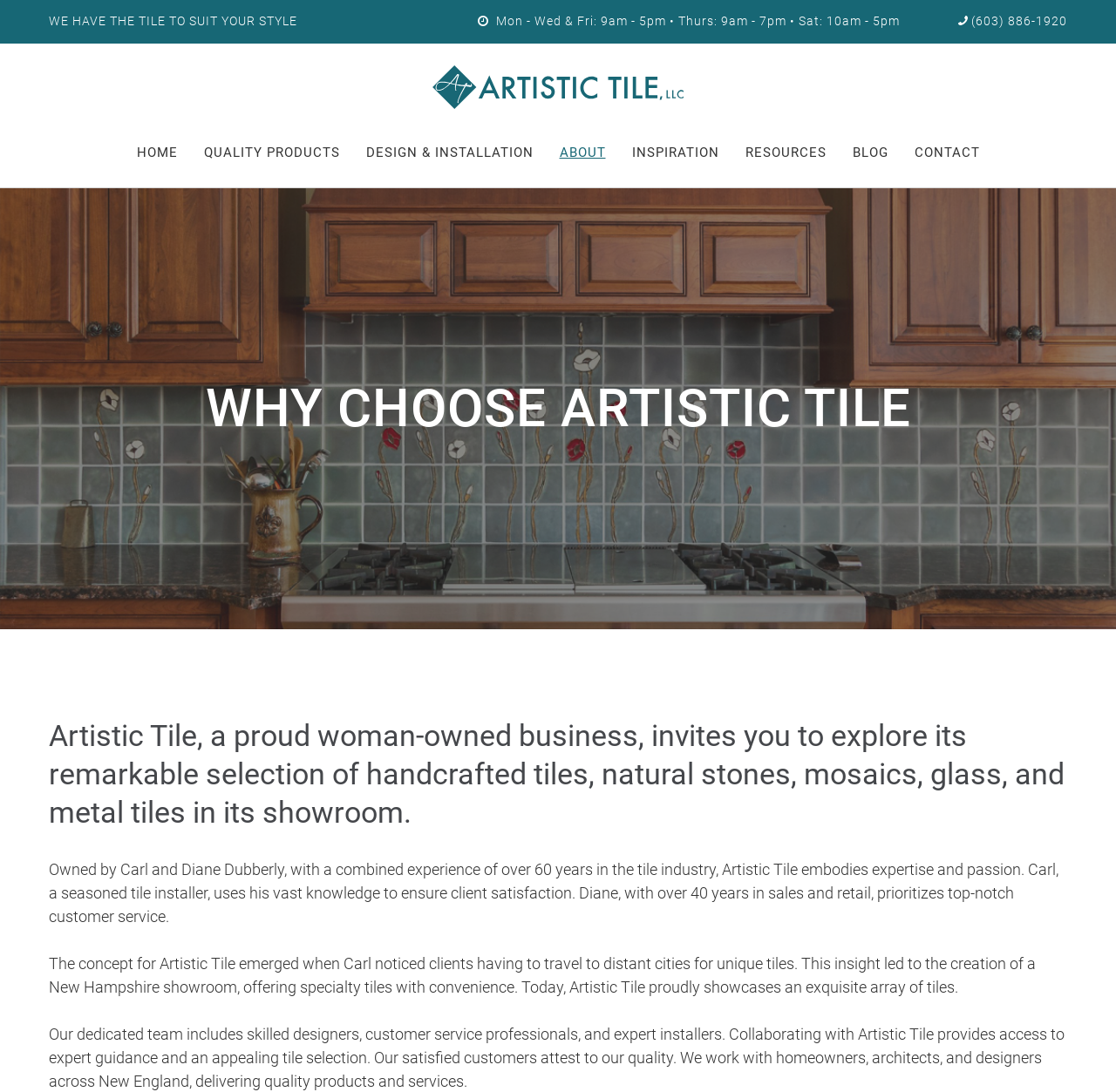Refer to the image and answer the question with as much detail as possible: What services does Artistic Tile provide?

Based on the static text 'Our dedicated team includes skilled designers, customer service professionals, and expert installers. Collaborating with Artistic Tile provides access to expert guidance and an appealing tile selection.', it can be inferred that Artistic Tile provides design, installation, and customer service.